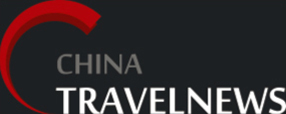Please answer the following question as detailed as possible based on the image: 
What is the focus of the publication?

The caption states that the logo represents a reputable source of information and updates related to the travel industry, specifically focusing on news pertinent to China.